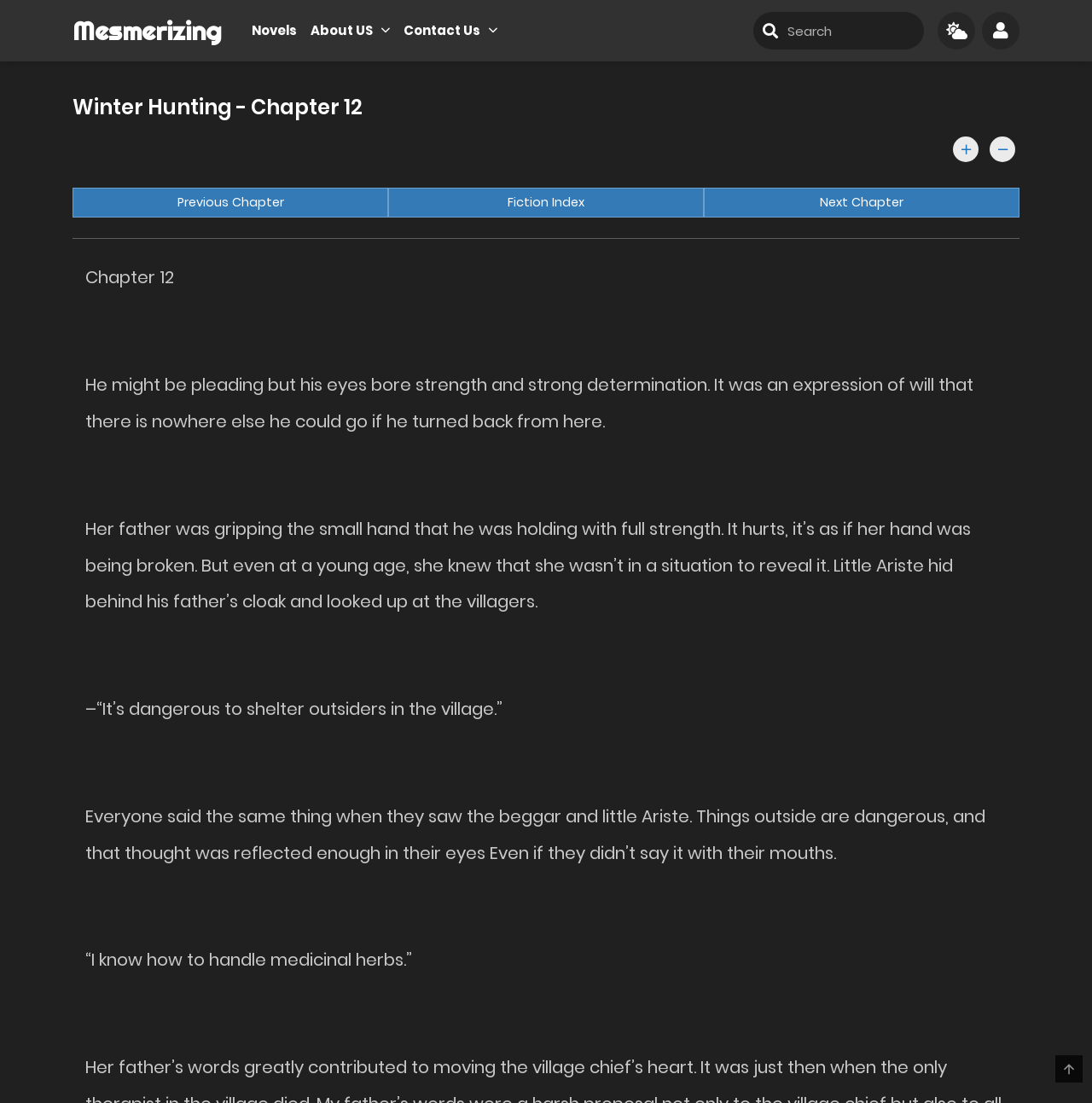Locate the bounding box of the UI element described by: "MesmerizingMM" in the given webpage screenshot.

[0.066, 0.014, 0.203, 0.042]